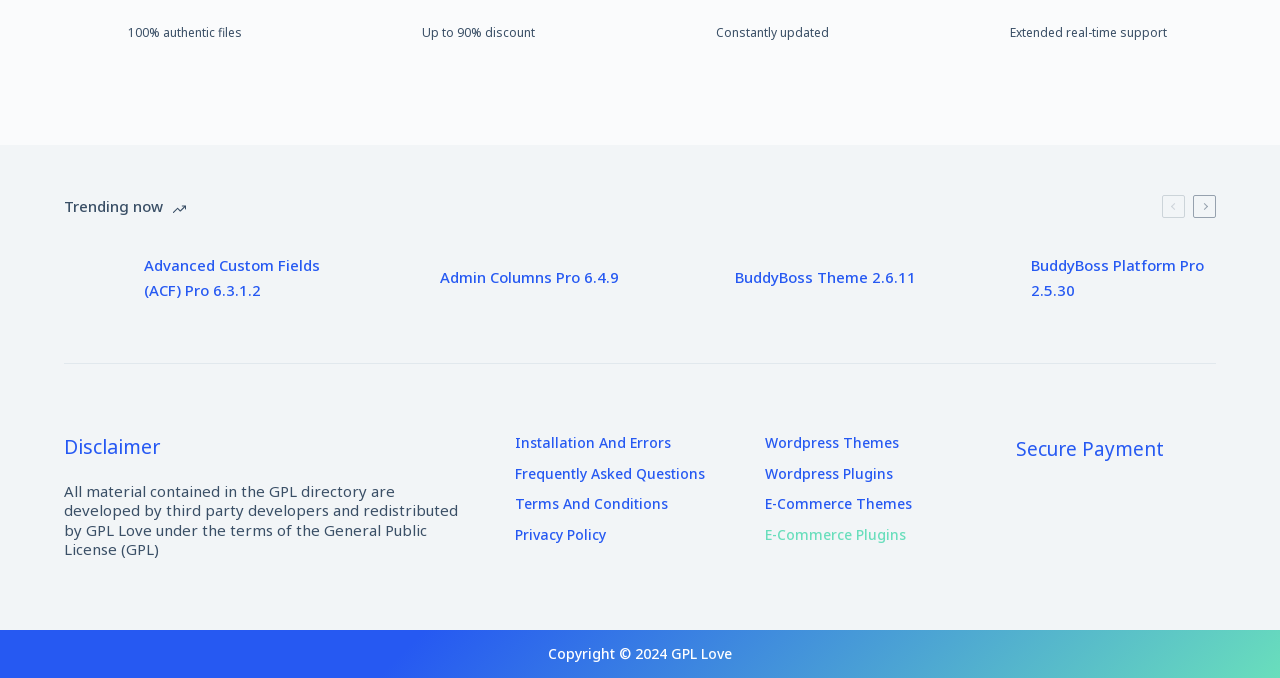Pinpoint the bounding box coordinates of the clickable area necessary to execute the following instruction: "Navigate to Installation And Errors". The coordinates should be given as four float numbers between 0 and 1, namely [left, top, right, bottom].

[0.392, 0.447, 0.569, 0.474]